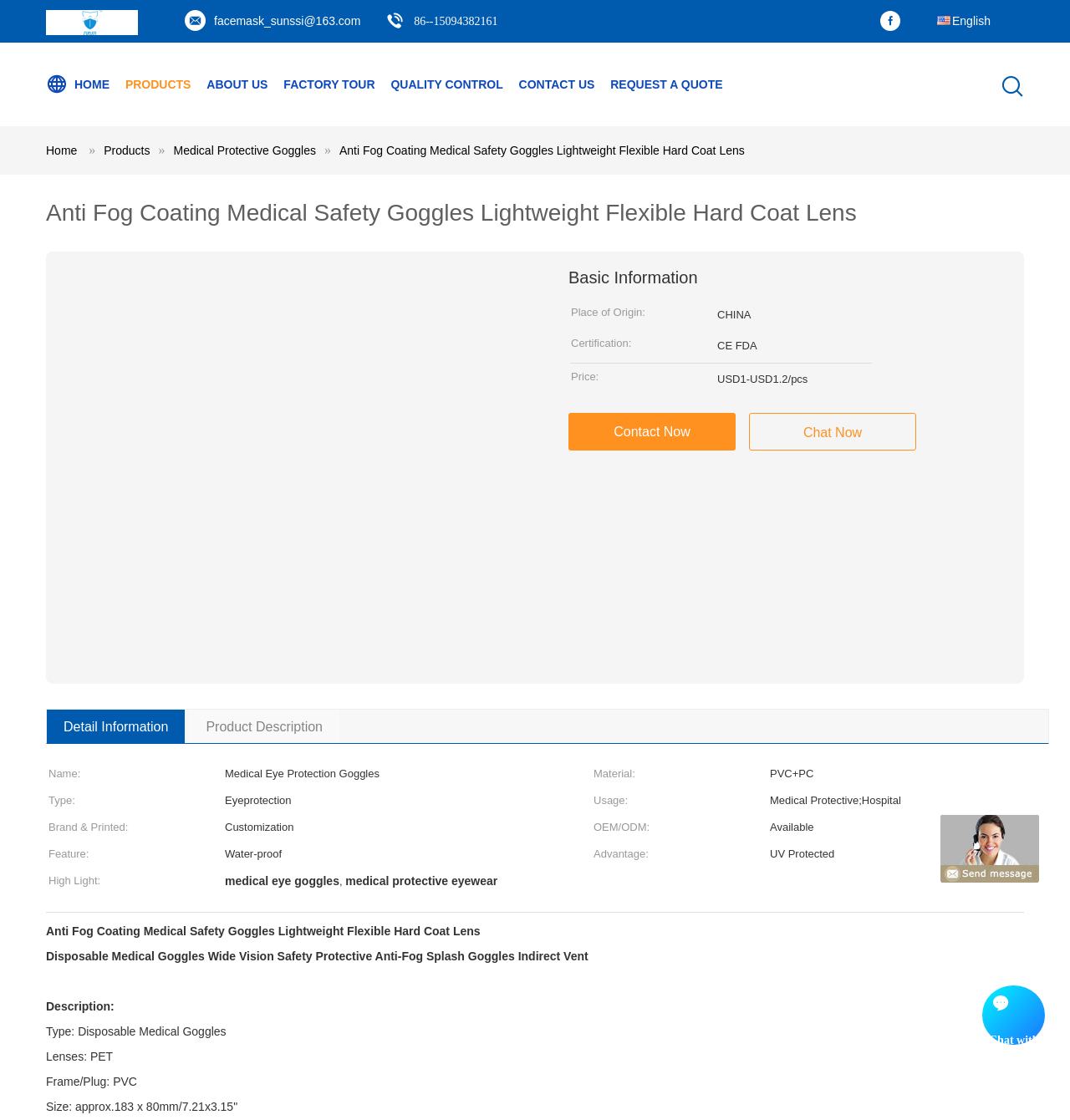Using the information in the image, could you please answer the following question in detail:
What is the type of the product?

The type of the product can be found in the product description section, where it is listed as 'Disposable Medical Goggles'.